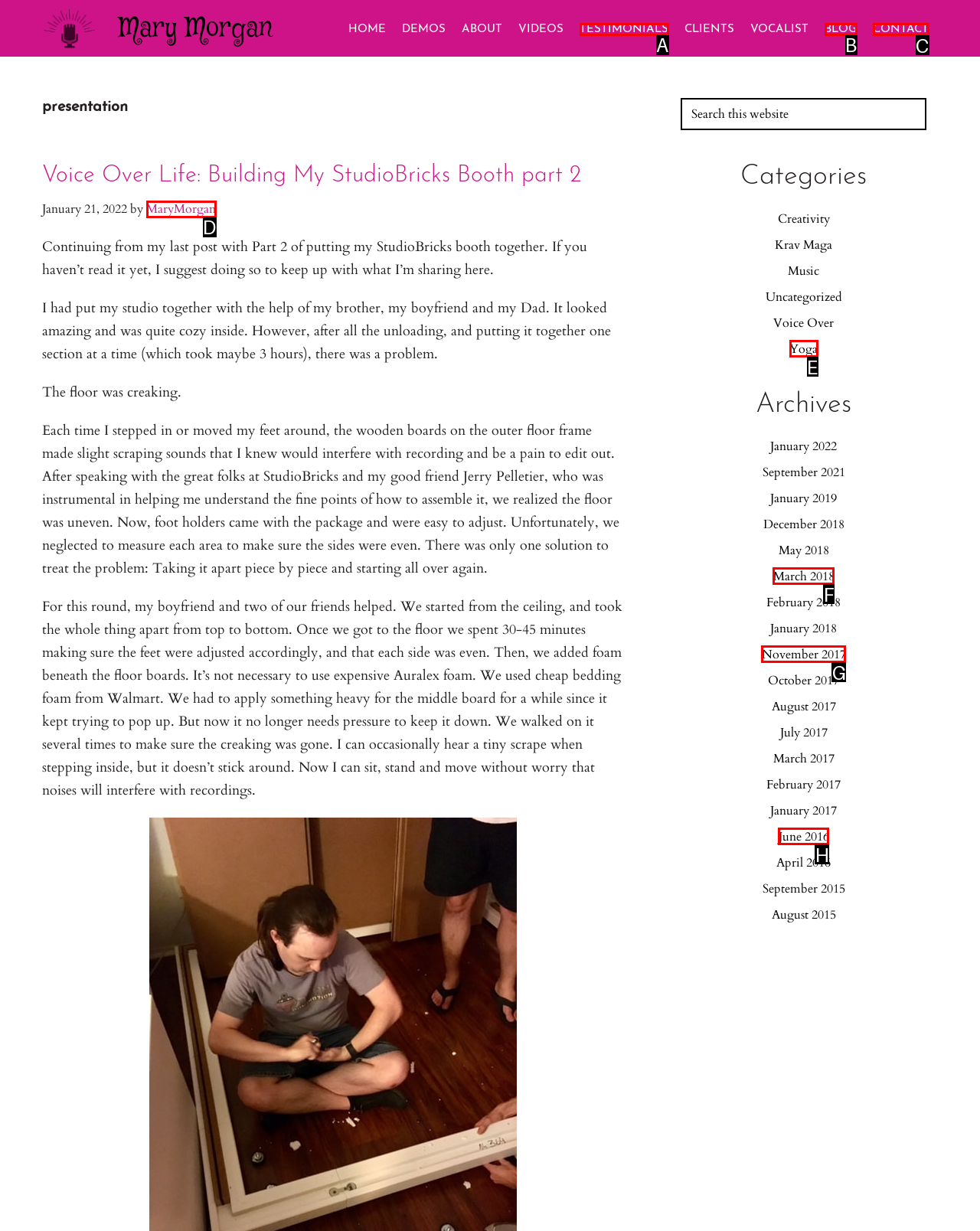Tell me which option I should click to complete the following task: Click on the 'CONTACT' link
Answer with the option's letter from the given choices directly.

C